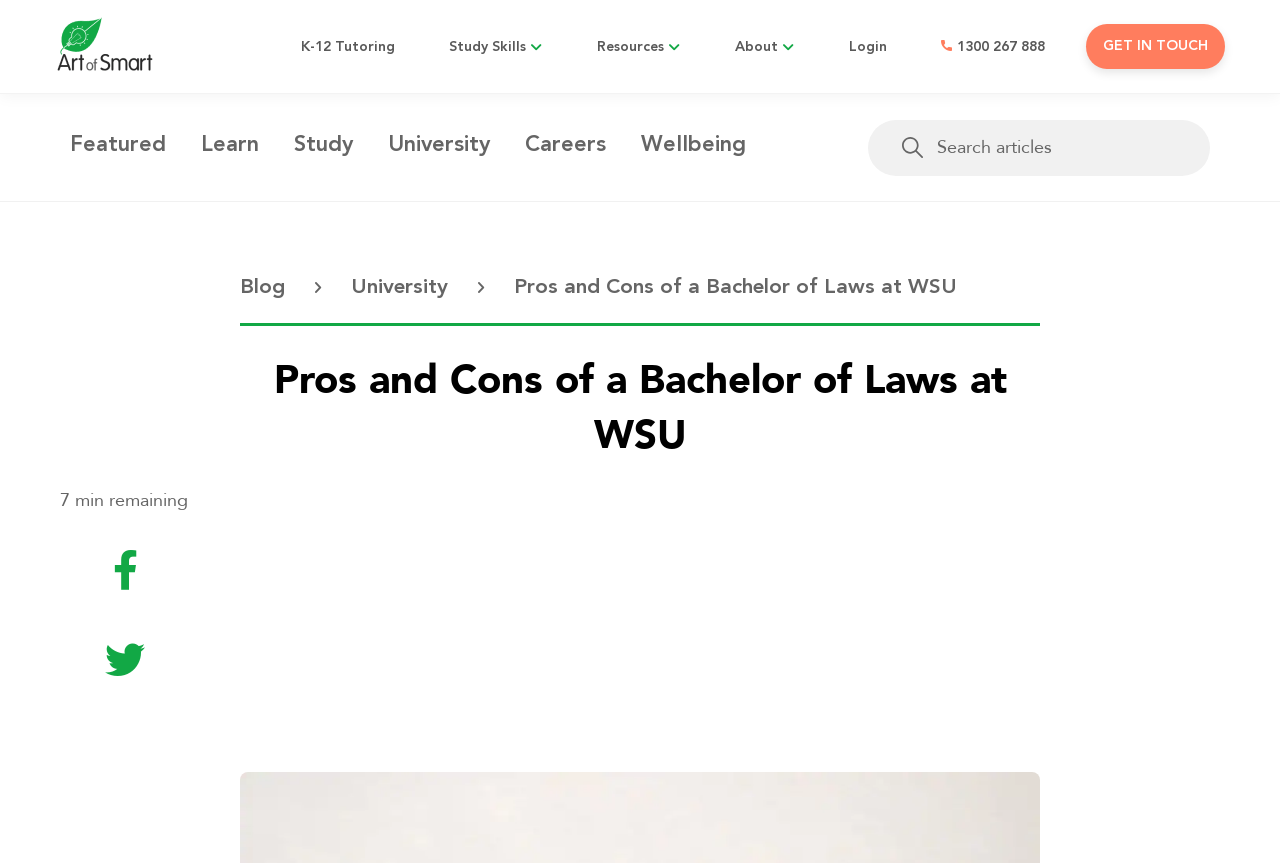Please find the main title text of this webpage.

Pros and Cons of a Bachelor of Laws at WSU